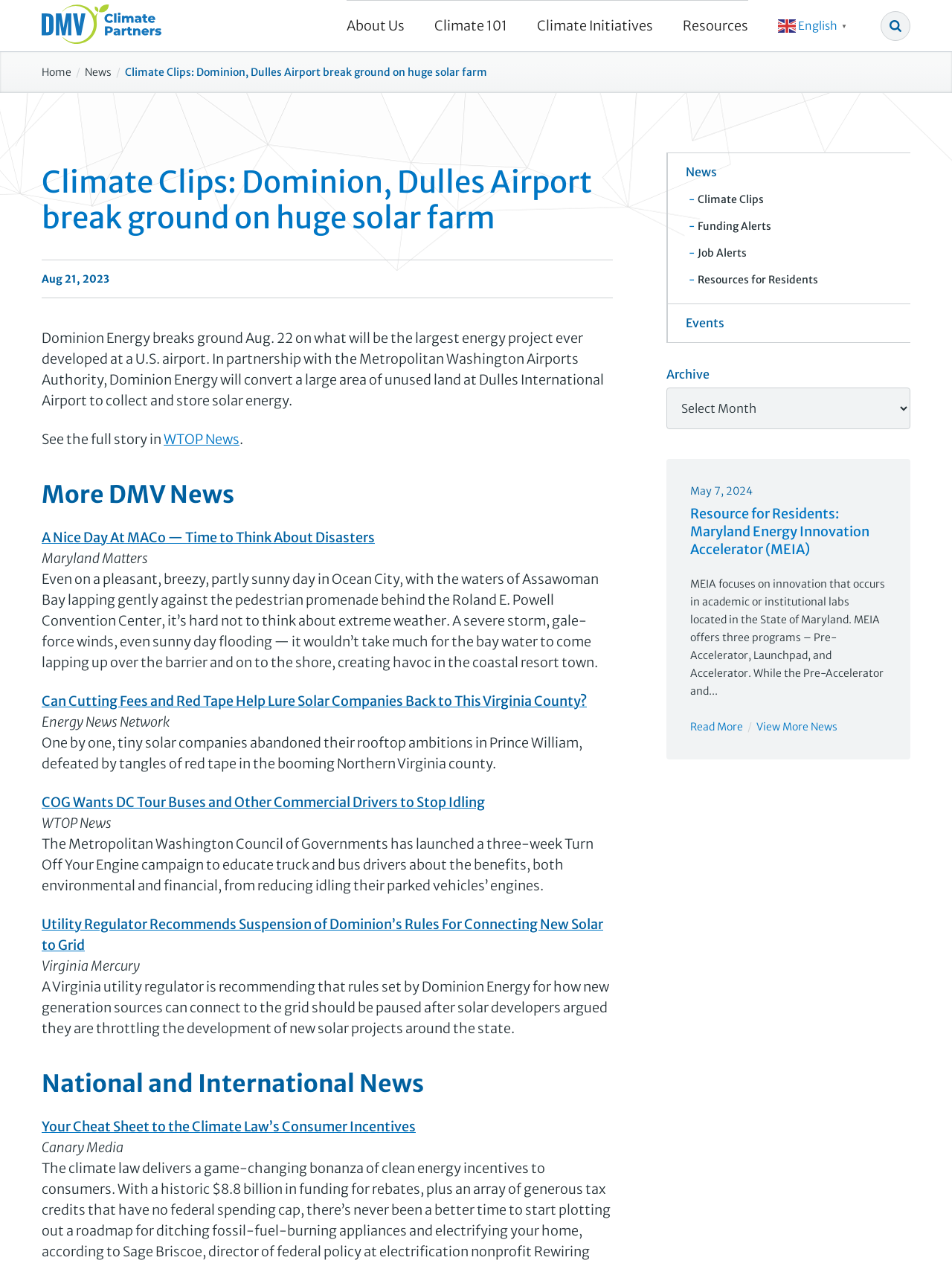Produce a meticulous description of the webpage.

The webpage is about DMV Climate Partners, with a focus on climate-related news and initiatives. At the top, there is a logo image of DMV Climate Partners, followed by a navigation menu with links to "About Us", "Climate 101", "Climate Initiatives", "Resources", and a language selection option. A search button is located at the top right corner.

Below the navigation menu, there is a prominent news article titled "Climate Clips: Dominion, Dulles Airport break ground on huge solar farm", which includes a heading, a brief summary, and a link to the full story on WTOP News. This article is followed by a section titled "More DMV News", which features several news articles from various sources, including Maryland Matters, Energy News Network, and Virginia Mercury. Each article has a heading, a brief summary, and a link to the full story.

To the right of the main content area, there is a sidebar with a heading "Sidebar Navigation". This section contains links to "News", "Events", "Archives", and other resources. Below the sidebar, there is a section titled "Recent Articles", which features a list of article summaries with links to the full stories.

At the bottom of the page, there is a footer section with a link to "Read More" and "View More News", as well as a separator line. Overall, the webpage is well-organized and easy to navigate, with a clear focus on providing climate-related news and resources to its users.